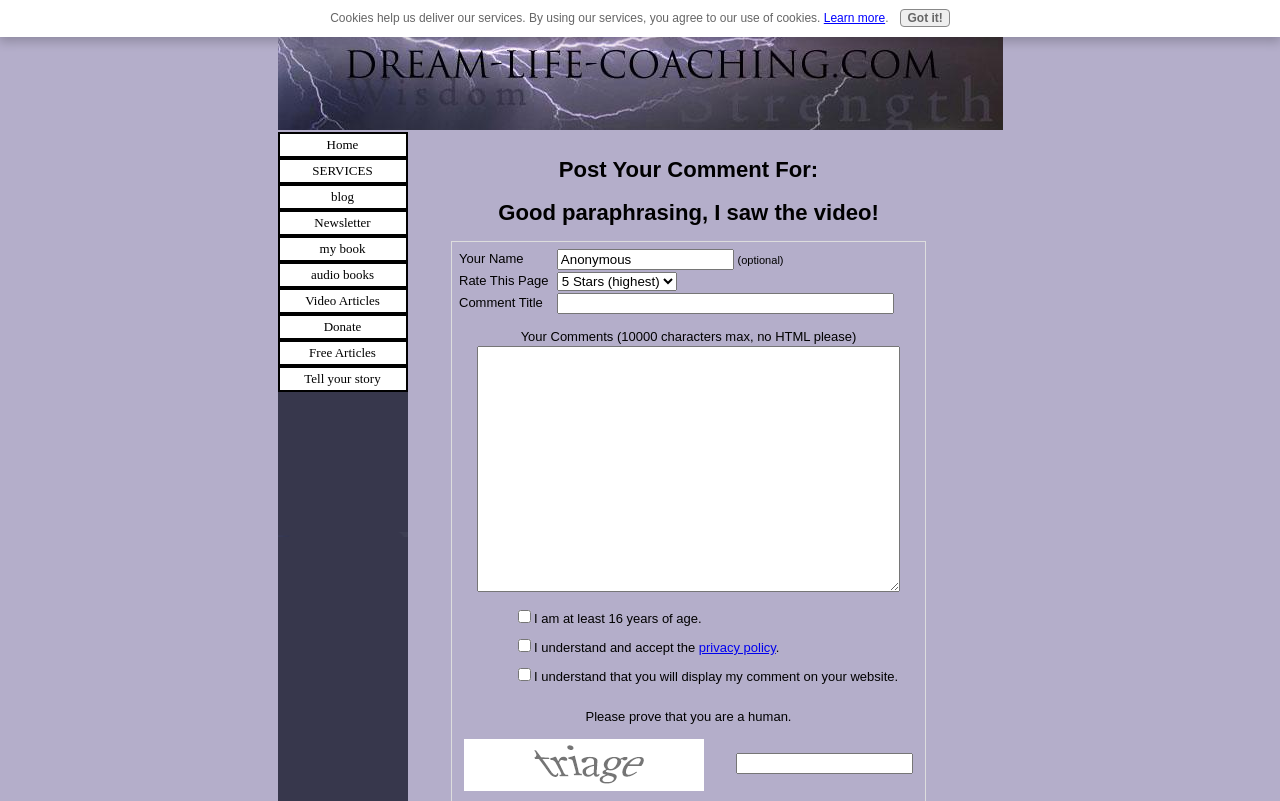Please identify the bounding box coordinates for the region that you need to click to follow this instruction: "Rate this page".

[0.435, 0.34, 0.529, 0.364]